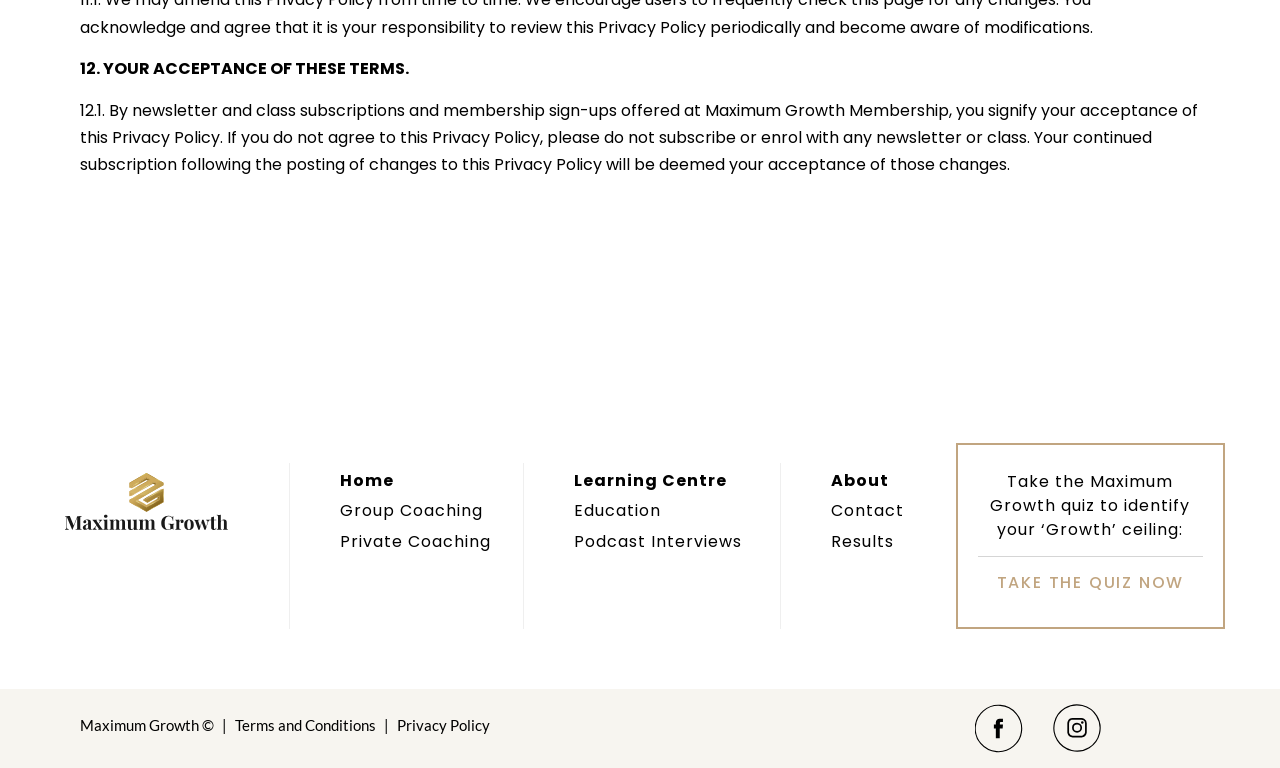What is the first menu item?
Can you provide an in-depth and detailed response to the question?

I looked at the menu items on the webpage and found that the first item is 'Home', which is a static text element located at [0.266, 0.61, 0.308, 0.64] coordinates.